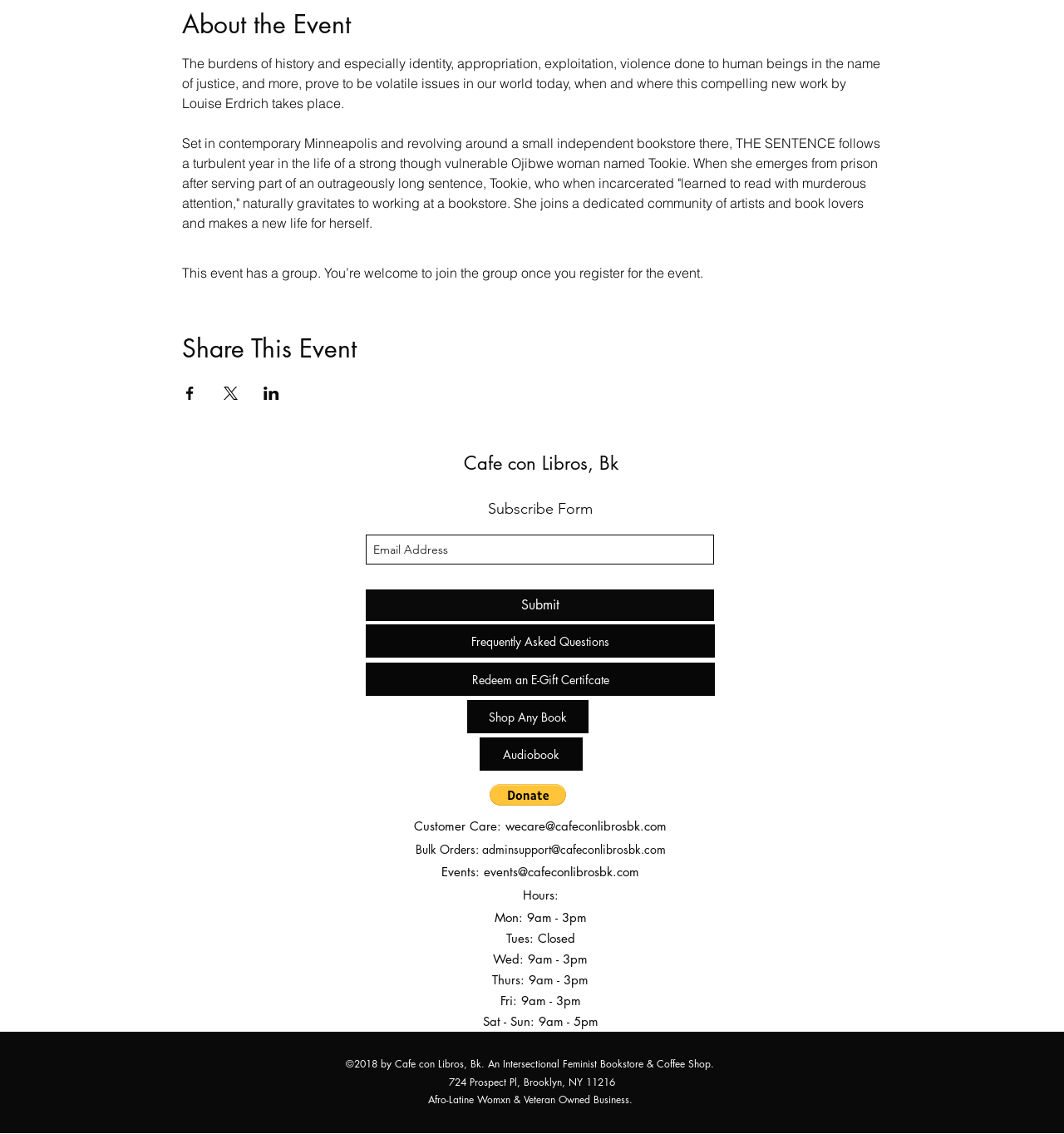Determine the bounding box coordinates of the clickable area required to perform the following instruction: "Click the 'Frequently Asked Questions' link". The coordinates should be represented as four float numbers between 0 and 1: [left, top, right, bottom].

[0.344, 0.551, 0.672, 0.58]